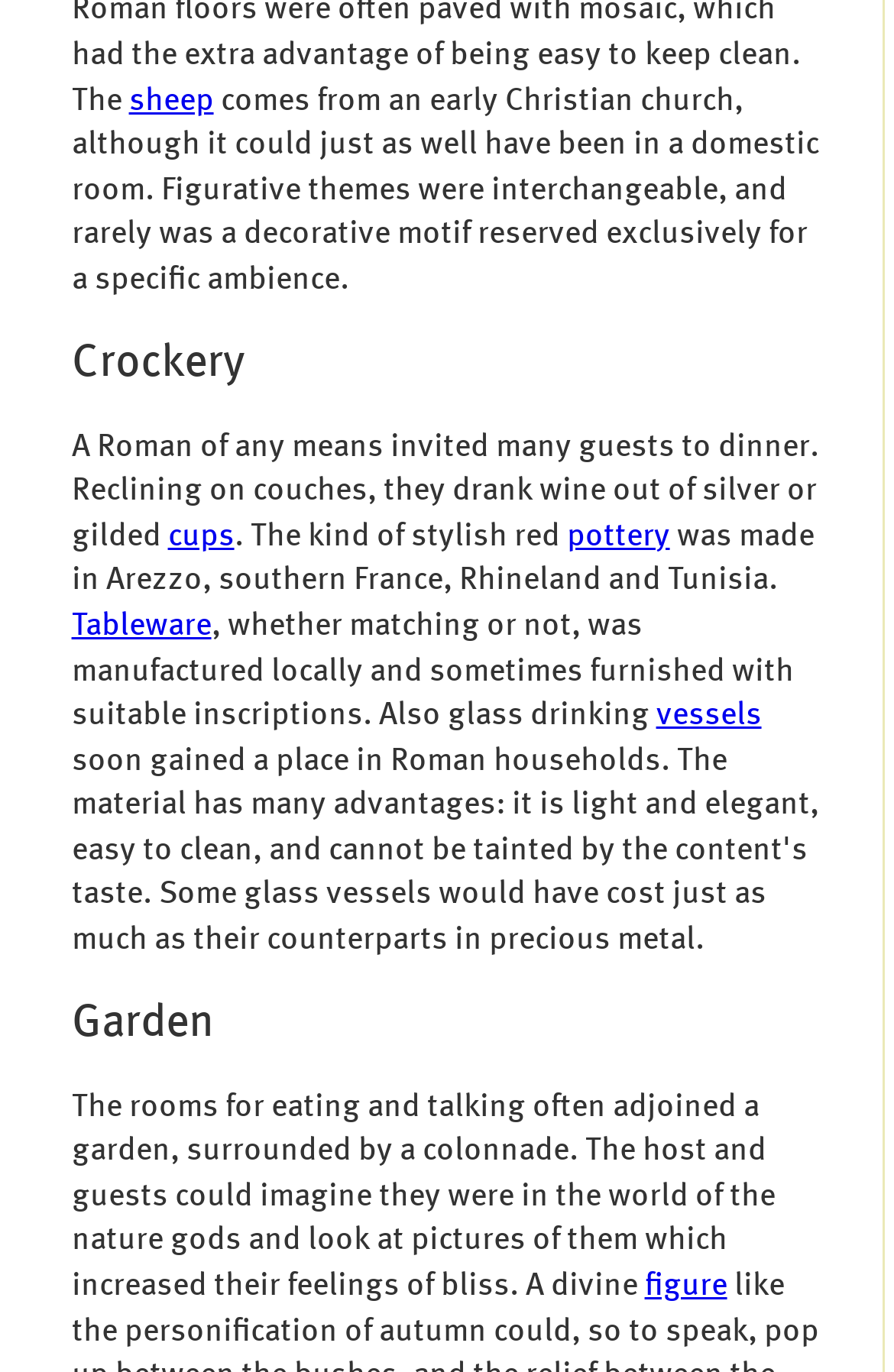What type of vessels are mentioned in the text?
Look at the image and construct a detailed response to the question.

I found the text 'glass drinking vessels' at coordinates [0.734, 0.51, 0.852, 0.533] which is a link element with the text 'vessels'. This suggests that the type of vessels mentioned in the text is 'glass drinking vessels'.